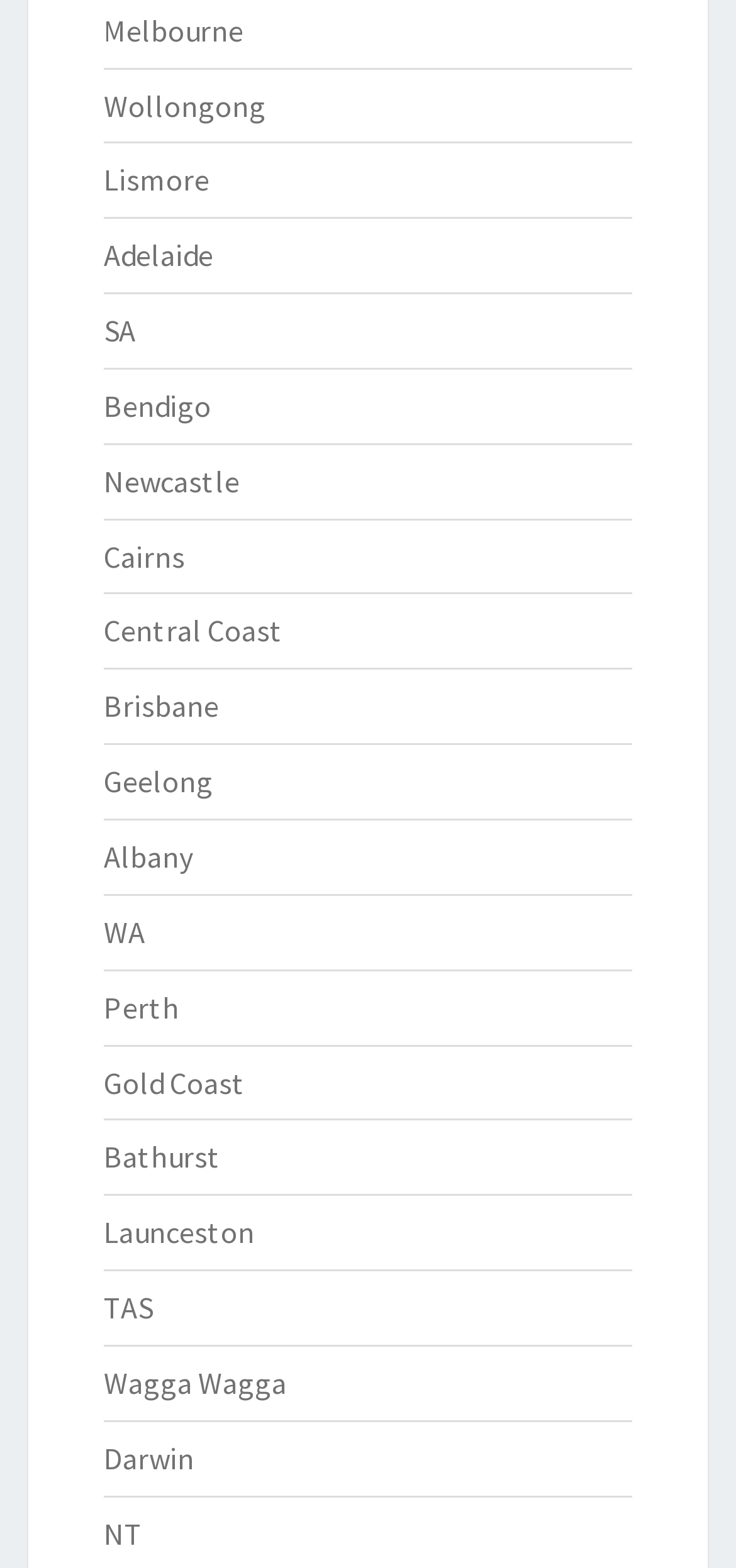Please specify the bounding box coordinates of the region to click in order to perform the following instruction: "go to Brisbane".

[0.141, 0.438, 0.297, 0.462]